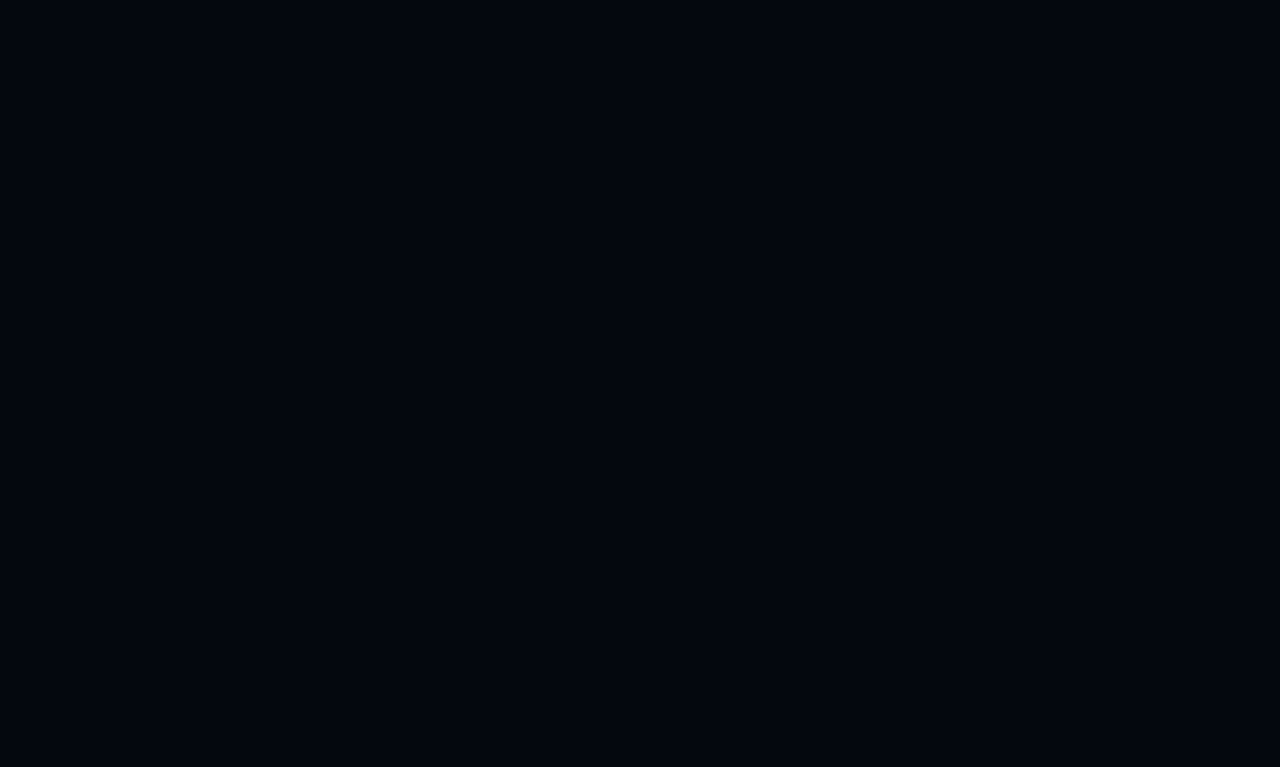What is the purpose of the law firm?
Please use the image to provide an in-depth answer to the question.

I read the text 'If you’ve been injured, we’re here and ready to get you the compensation you deserve.' and understood that the law firm's purpose is to help injured people get compensation.